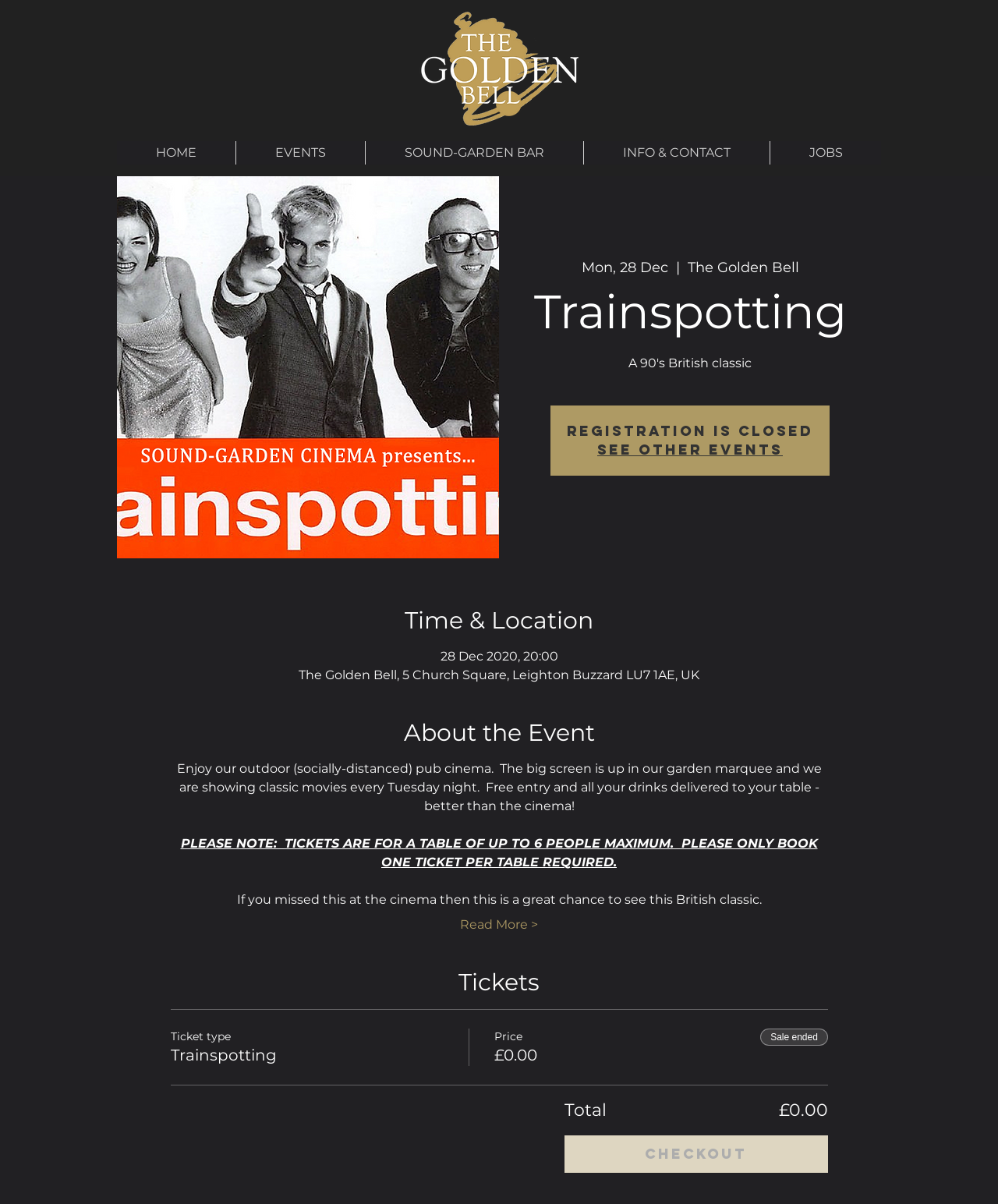Provide a short, one-word or phrase answer to the question below:
What is the ticket price?

£0.00